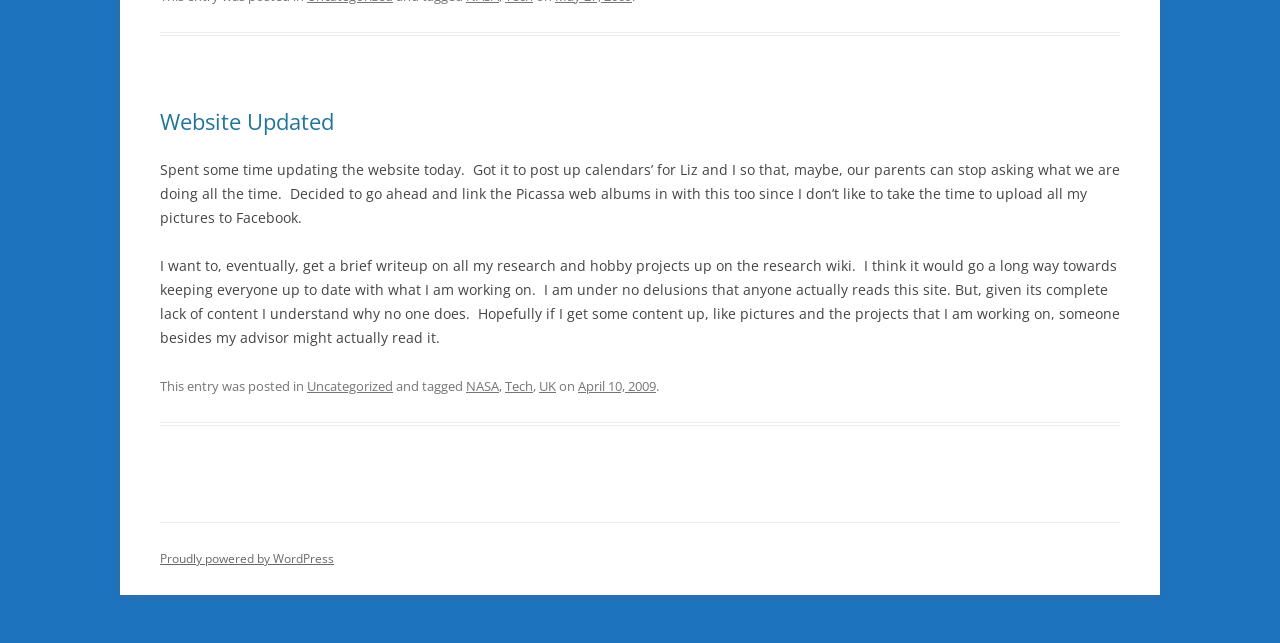Determine the bounding box coordinates for the UI element described. Format the coordinates as (top-left x, top-left y, bottom-right x, bottom-right y) and ensure all values are between 0 and 1. Element description: Proudly powered by WordPress

[0.125, 0.855, 0.261, 0.882]